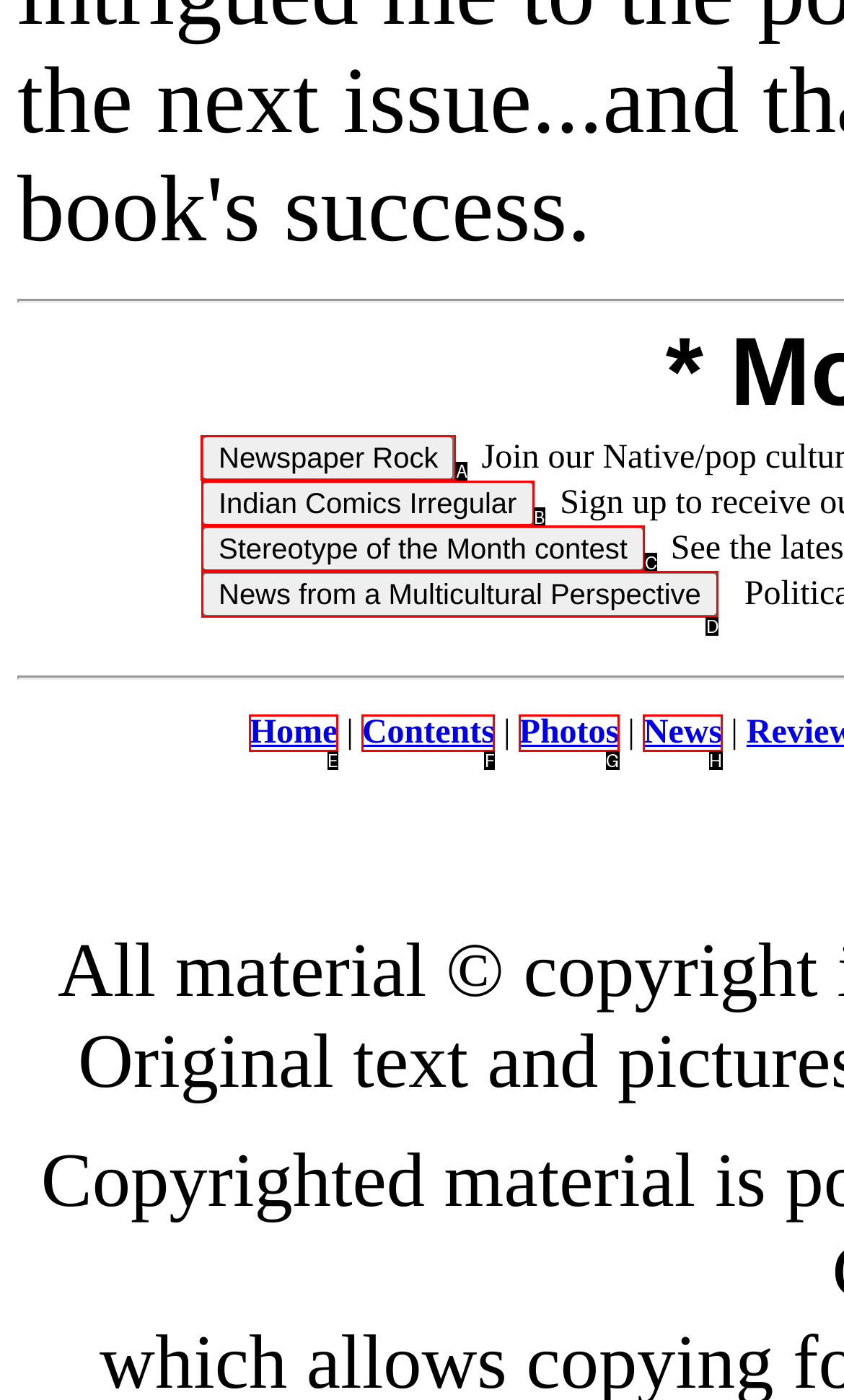Tell me which one HTML element I should click to complete the following task: Click the Newspaper Rock button Answer with the option's letter from the given choices directly.

A